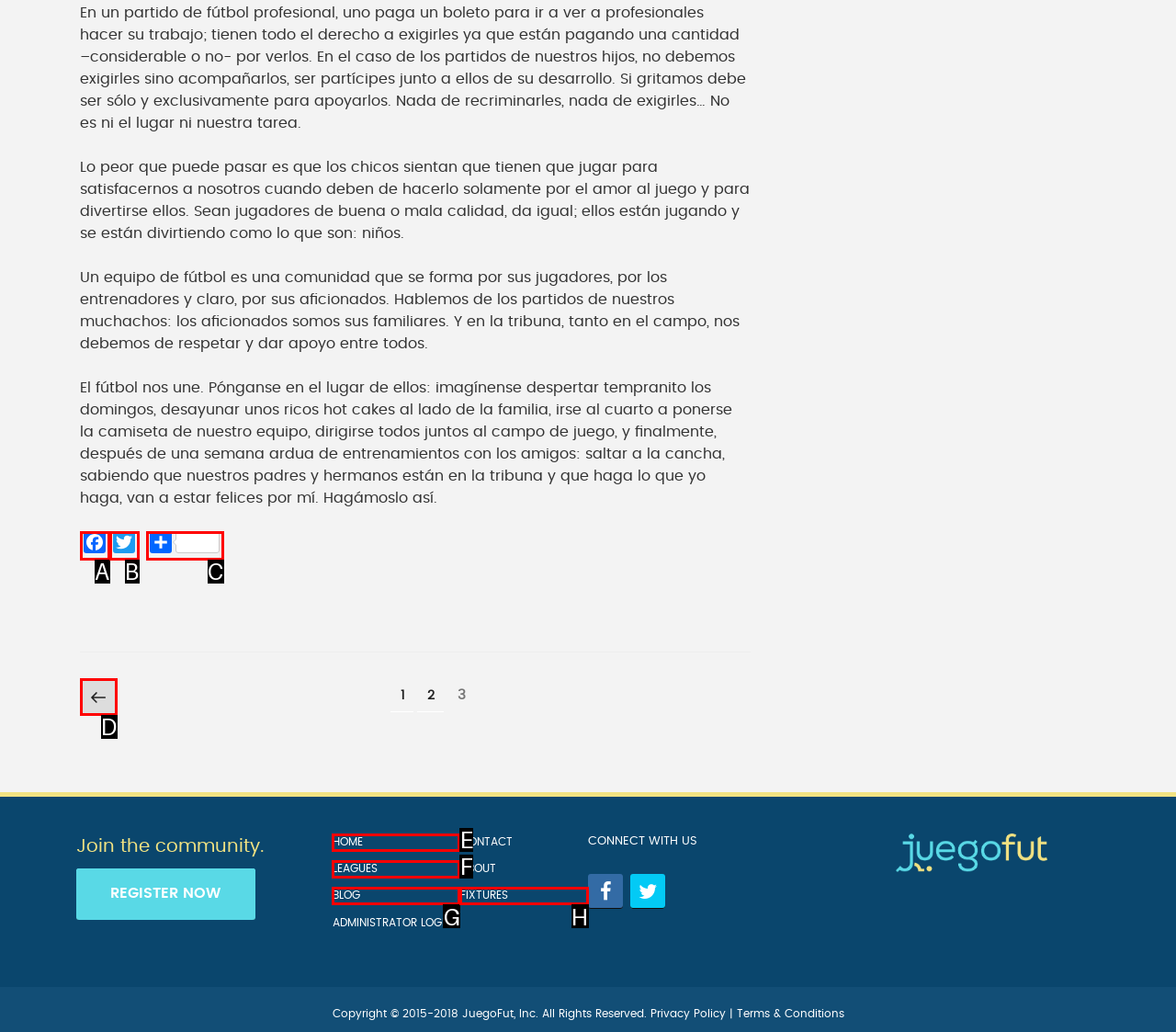Identify the HTML element that corresponds to the following description: Facebook Provide the letter of the best matching option.

A